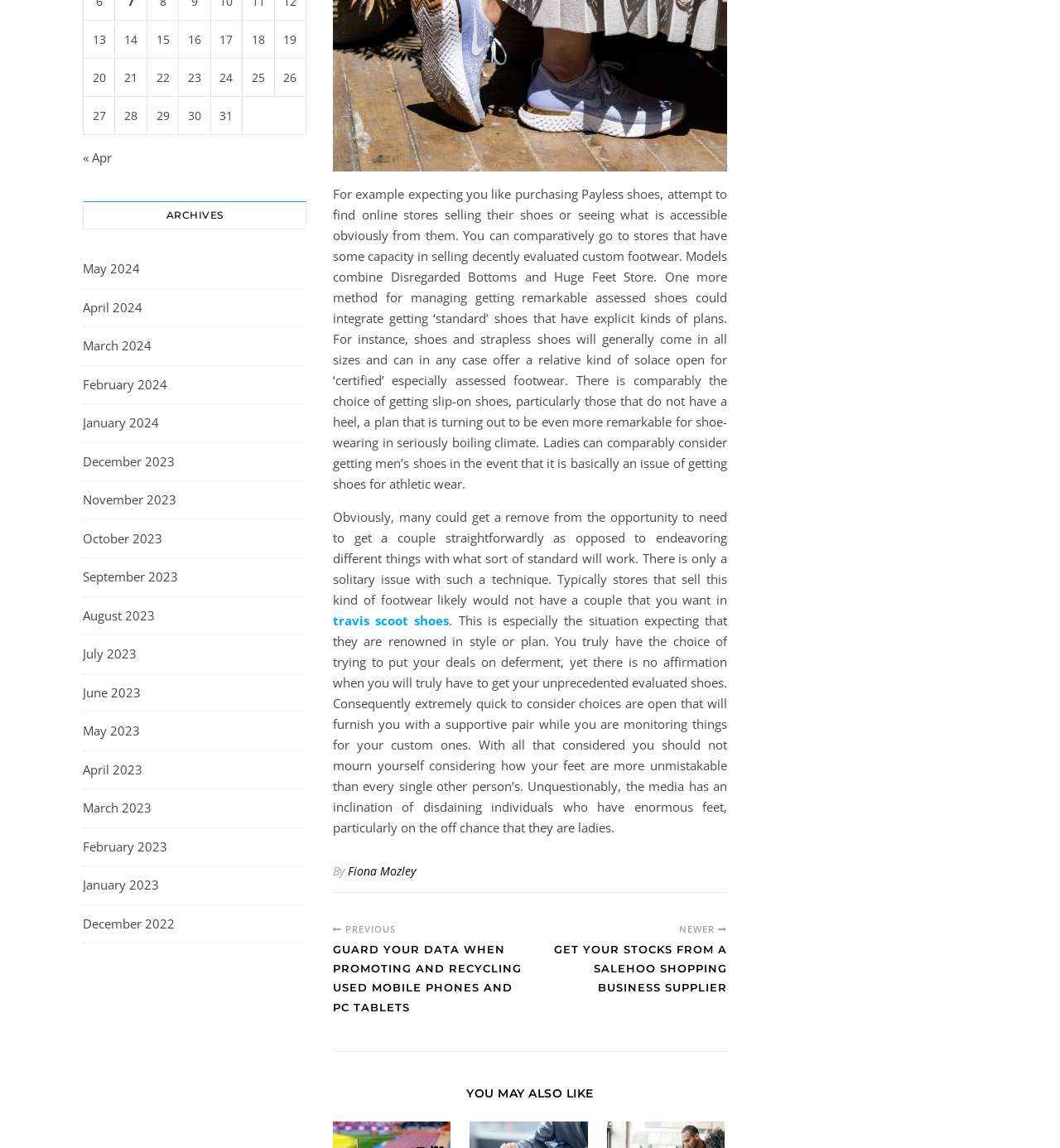Examine the image carefully and respond to the question with a detailed answer: 
How many months are listed?

I counted the number of links with month names, starting from May 2024 to December 2022, and found 15 months listed.